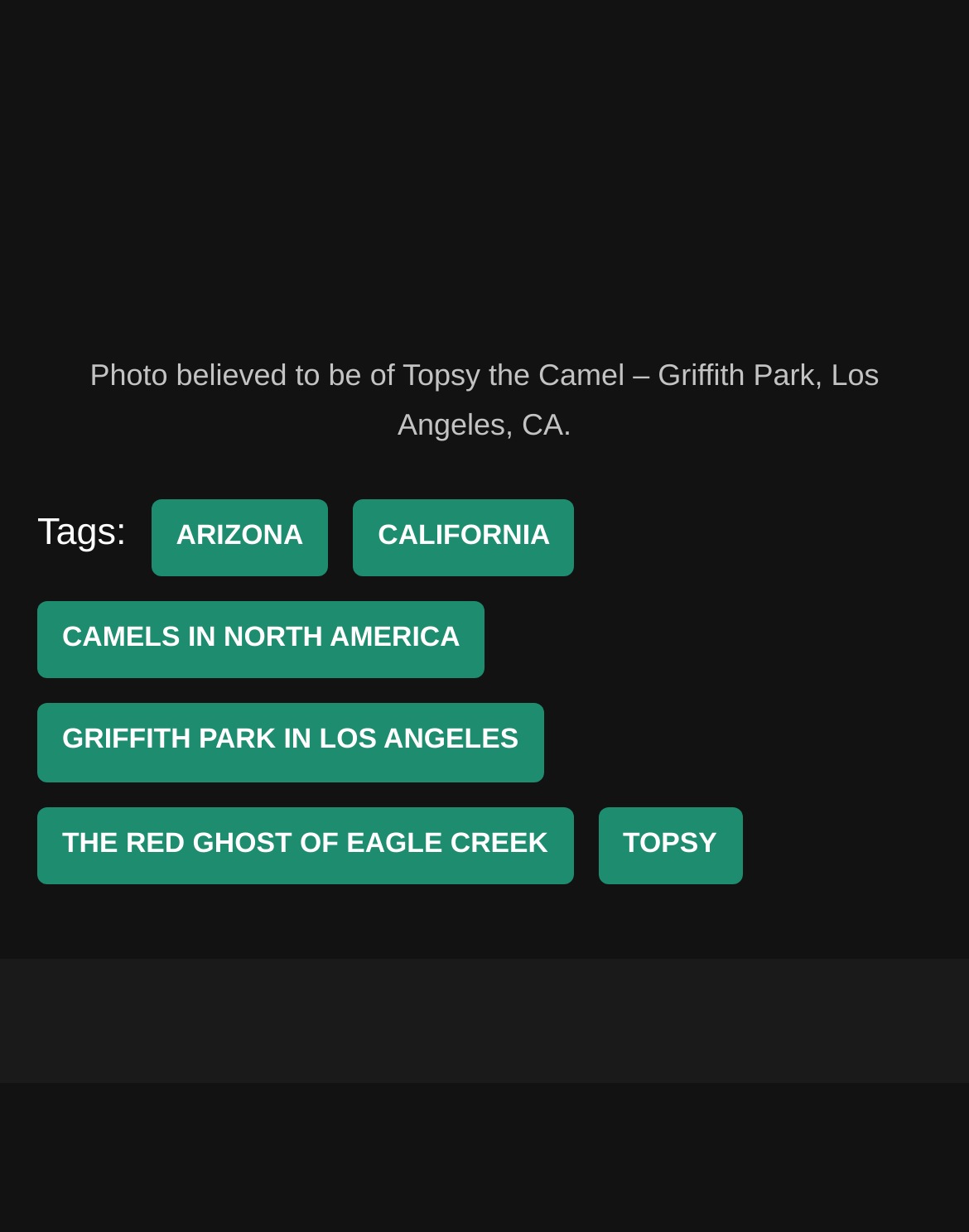What is the title of the related posts section?
Look at the screenshot and respond with a single word or phrase.

Related Posts